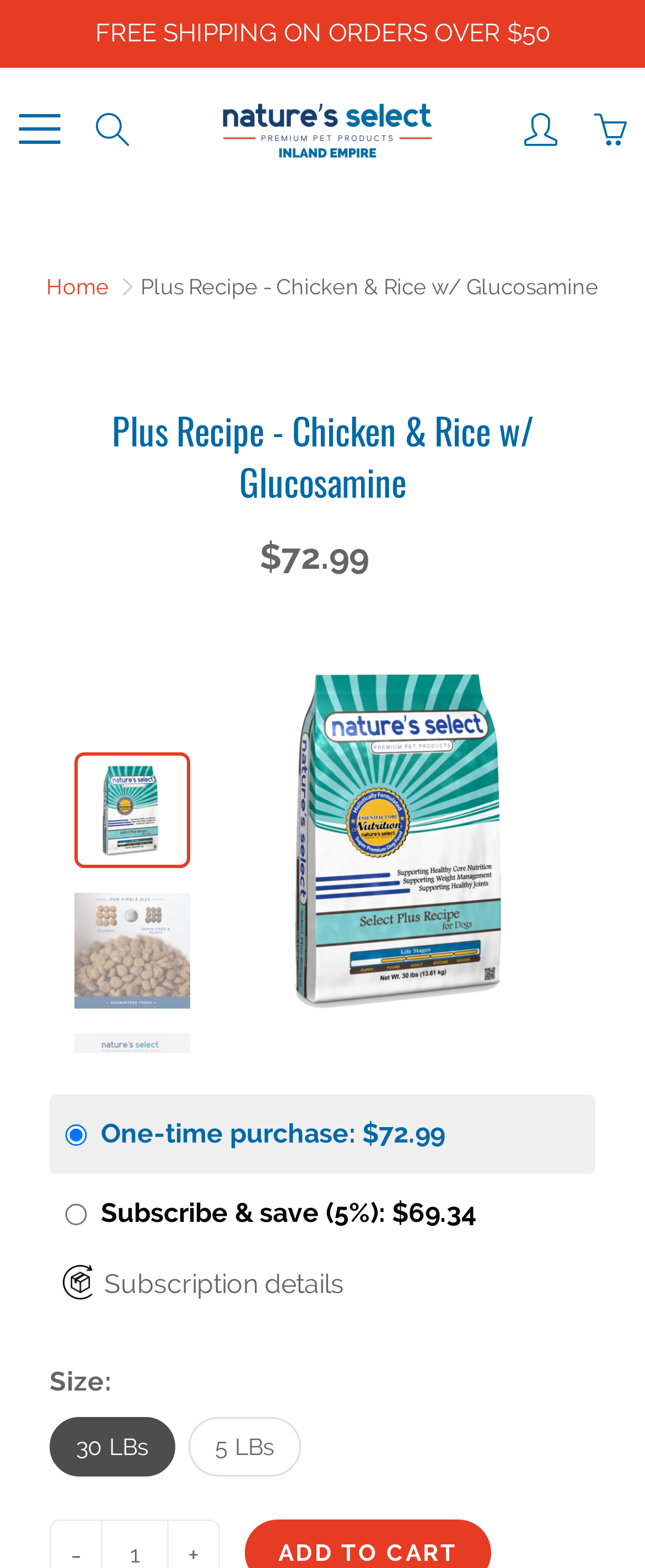Determine the bounding box coordinates for the region that must be clicked to execute the following instruction: "Toggle the menu".

[0.015, 0.067, 0.105, 0.098]